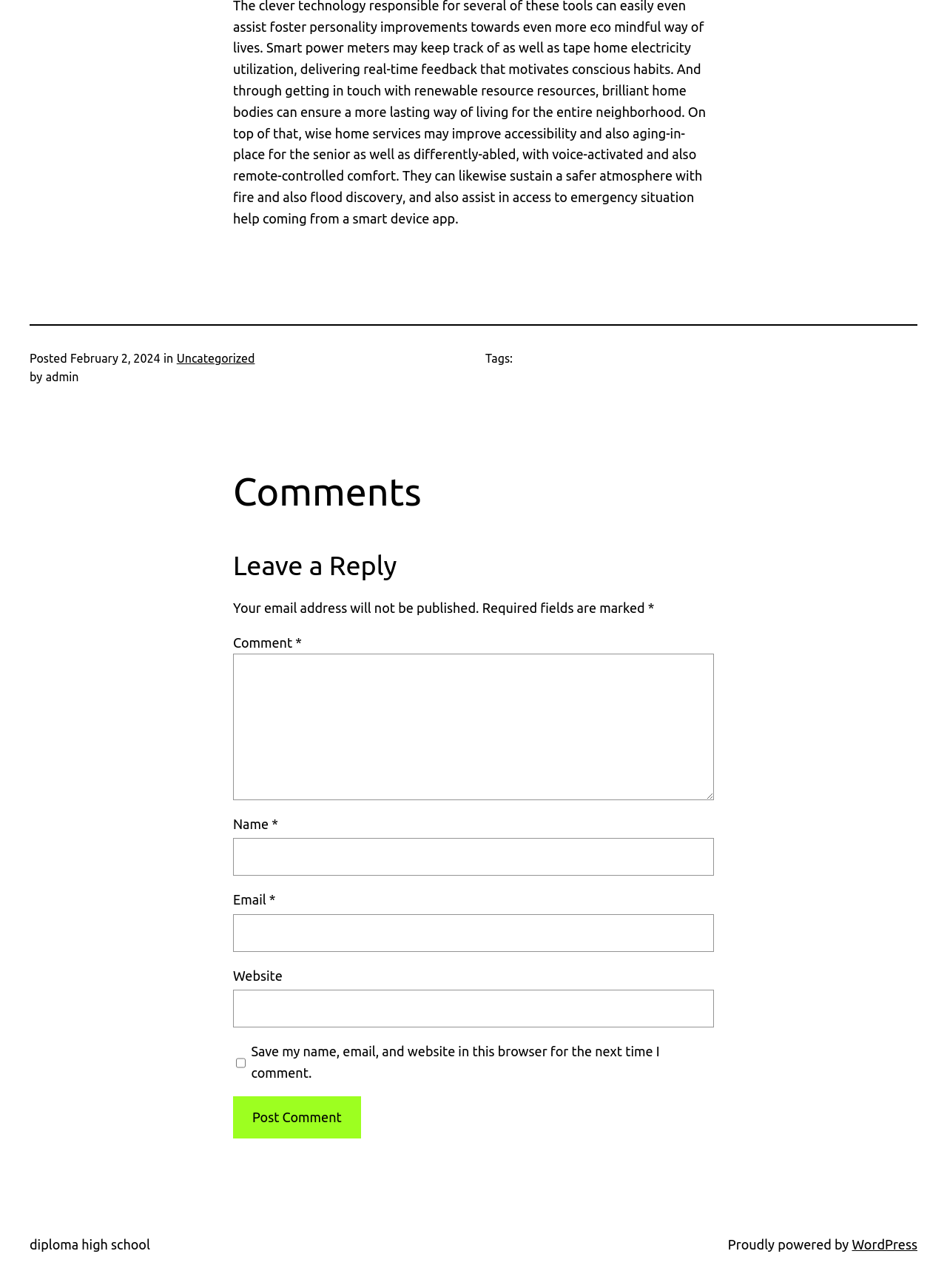What is the date of the post?
Use the screenshot to answer the question with a single word or phrase.

February 2, 2024